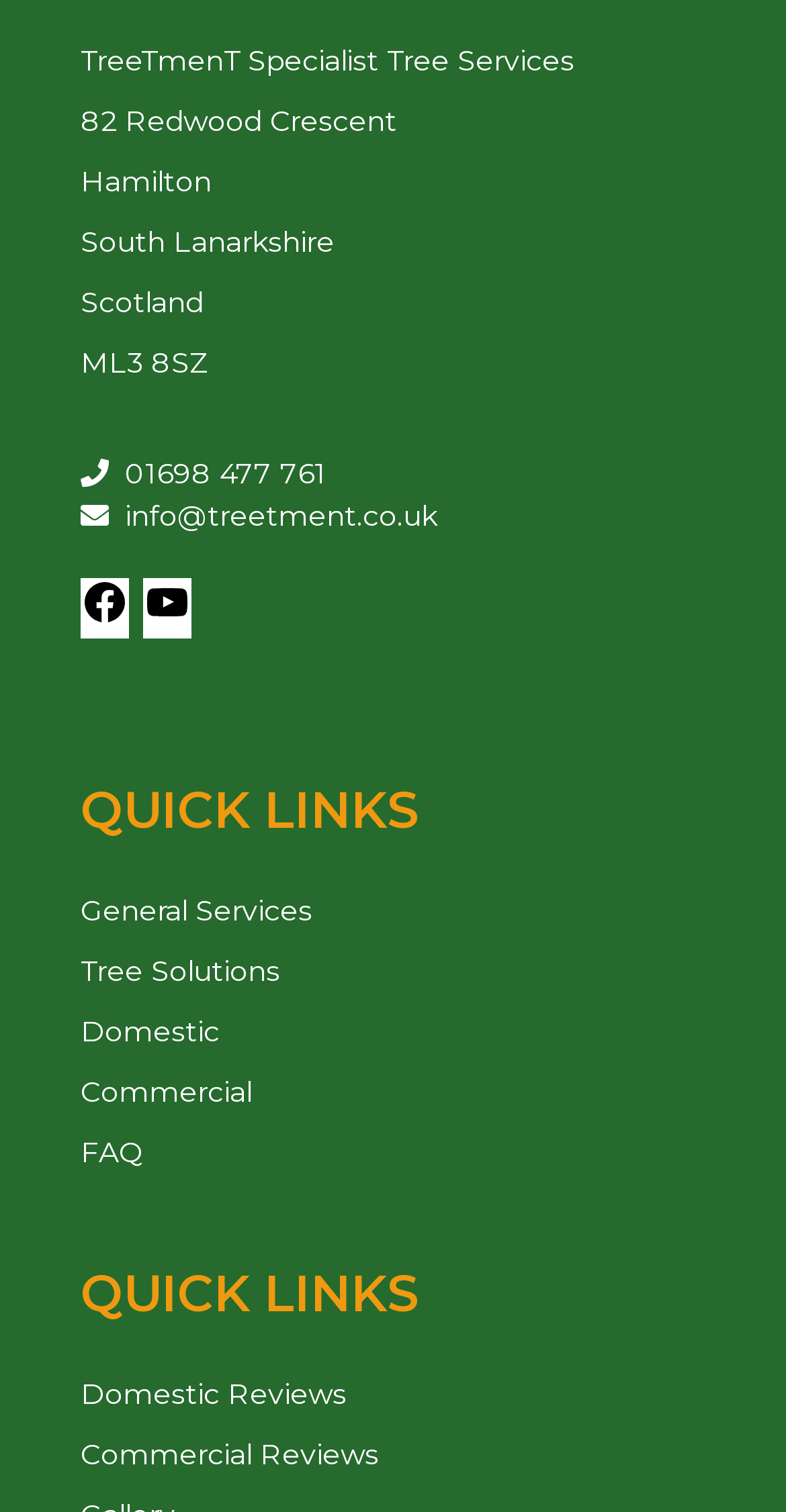Determine the bounding box coordinates of the UI element described by: "Domestic Reviews".

[0.103, 0.91, 0.441, 0.934]